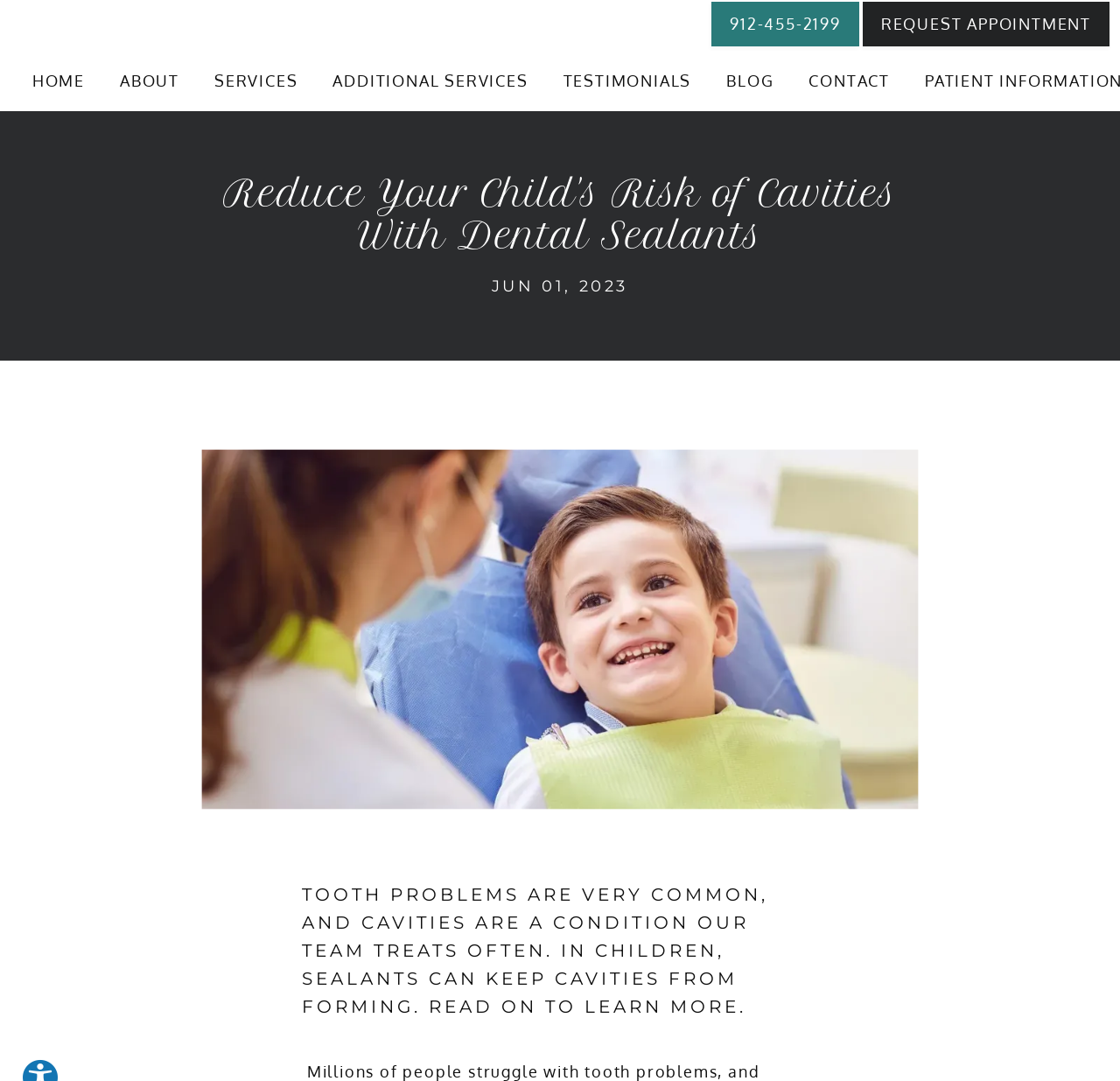Articulate a detailed summary of the webpage's content and design.

The webpage is about dental care, specifically focusing on reducing the risk of cavities in children with dental sealants. At the top, there is a navigation menu with seven links: "HOME", "ABOUT", "SERVICES", "ADDITIONAL SERVICES", "TESTIMONIALS", "BLOG", and "CONTACT", aligned horizontally from left to right. Below the navigation menu, there is a phone number "912-455-2199" and a "REQUEST APPOINTMENT" button, positioned side by side.

The main content of the webpage is an article that occupies the majority of the page. It has a heading "Reduce Your Child's Risk of Cavities With Dental Sealants" centered at the top. Below the heading, there is a date "JUN 01, 2023" and an image, which is positioned to the right of the date. The image takes up a significant portion of the article, spanning from the top to the bottom.

Below the image, there is a paragraph of text that summarizes the importance of dental sealants in preventing cavities in children. The text is followed by a small, empty space, and then a horizontal line that separates the main content from the rest of the page.